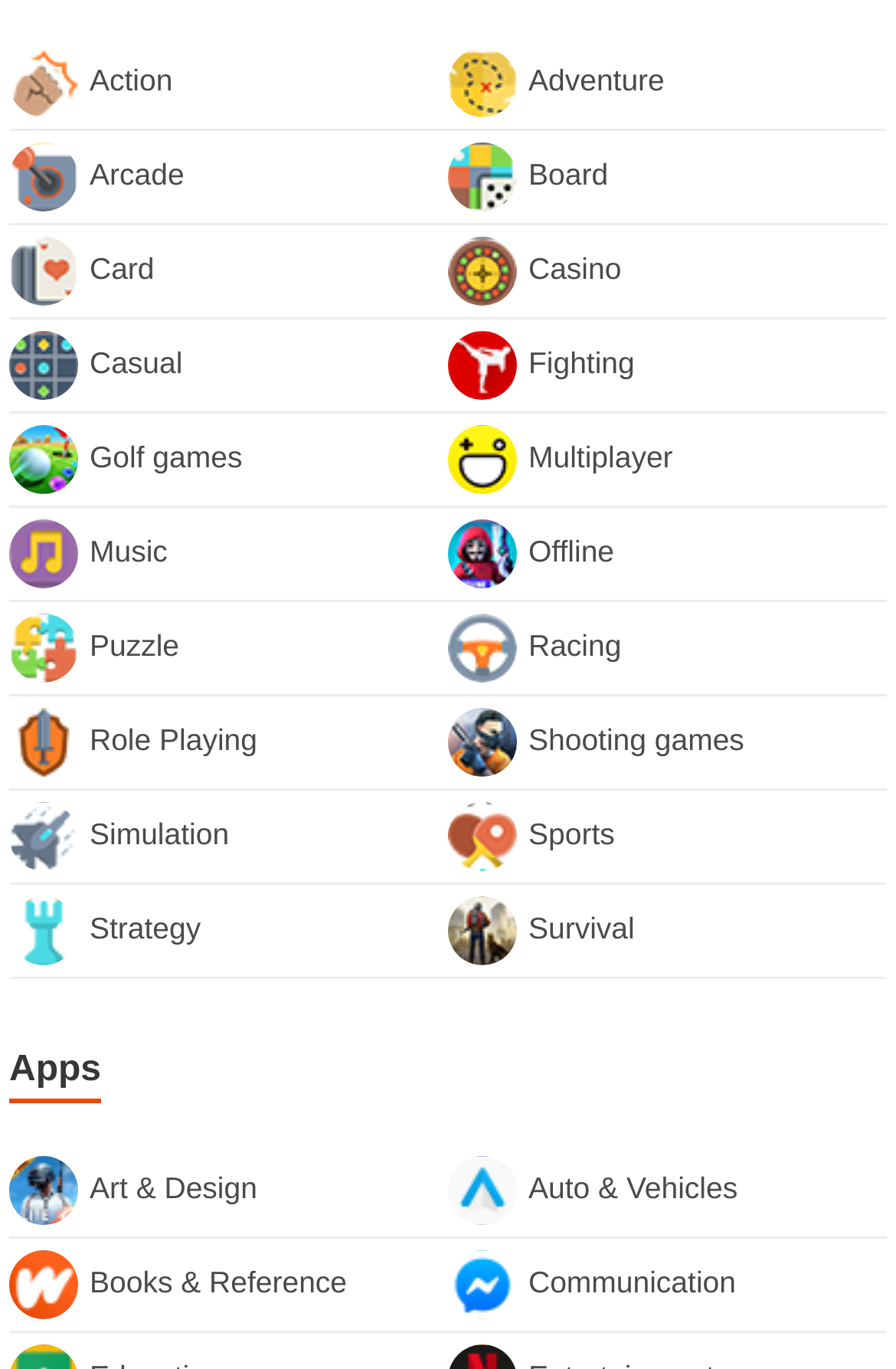Determine the bounding box coordinates of the region to click in order to accomplish the following instruction: "Explore Adventure games". Provide the coordinates as four float numbers between 0 and 1, specifically [left, top, right, bottom].

[0.5, 0.028, 0.99, 0.096]